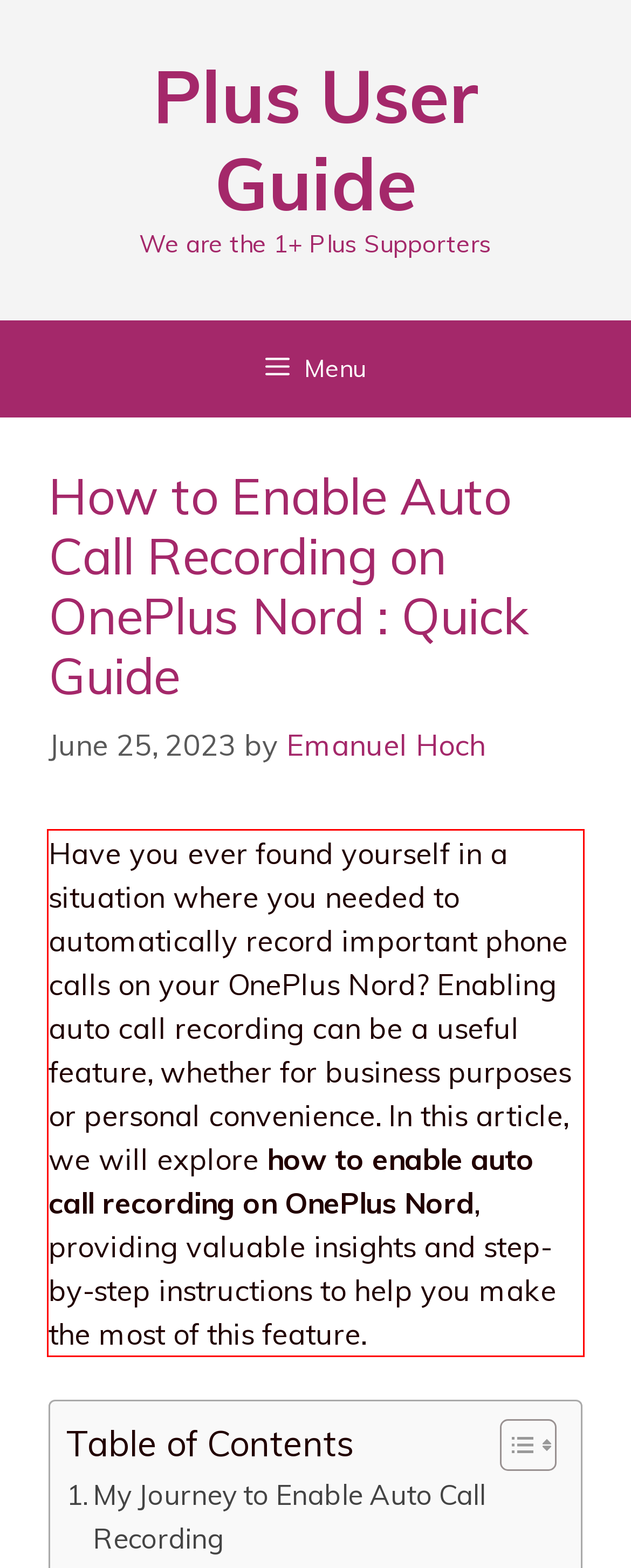Please identify and extract the text from the UI element that is surrounded by a red bounding box in the provided webpage screenshot.

Have you ever found yourself in a situation where you needed to automatically record important phone calls on your OnePlus Nord? Enabling auto call recording can be a useful feature, whether for business purposes or personal convenience. In this article, we will explore how to enable auto call recording on OnePlus Nord, providing valuable insights and step-by-step instructions to help you make the most of this feature.